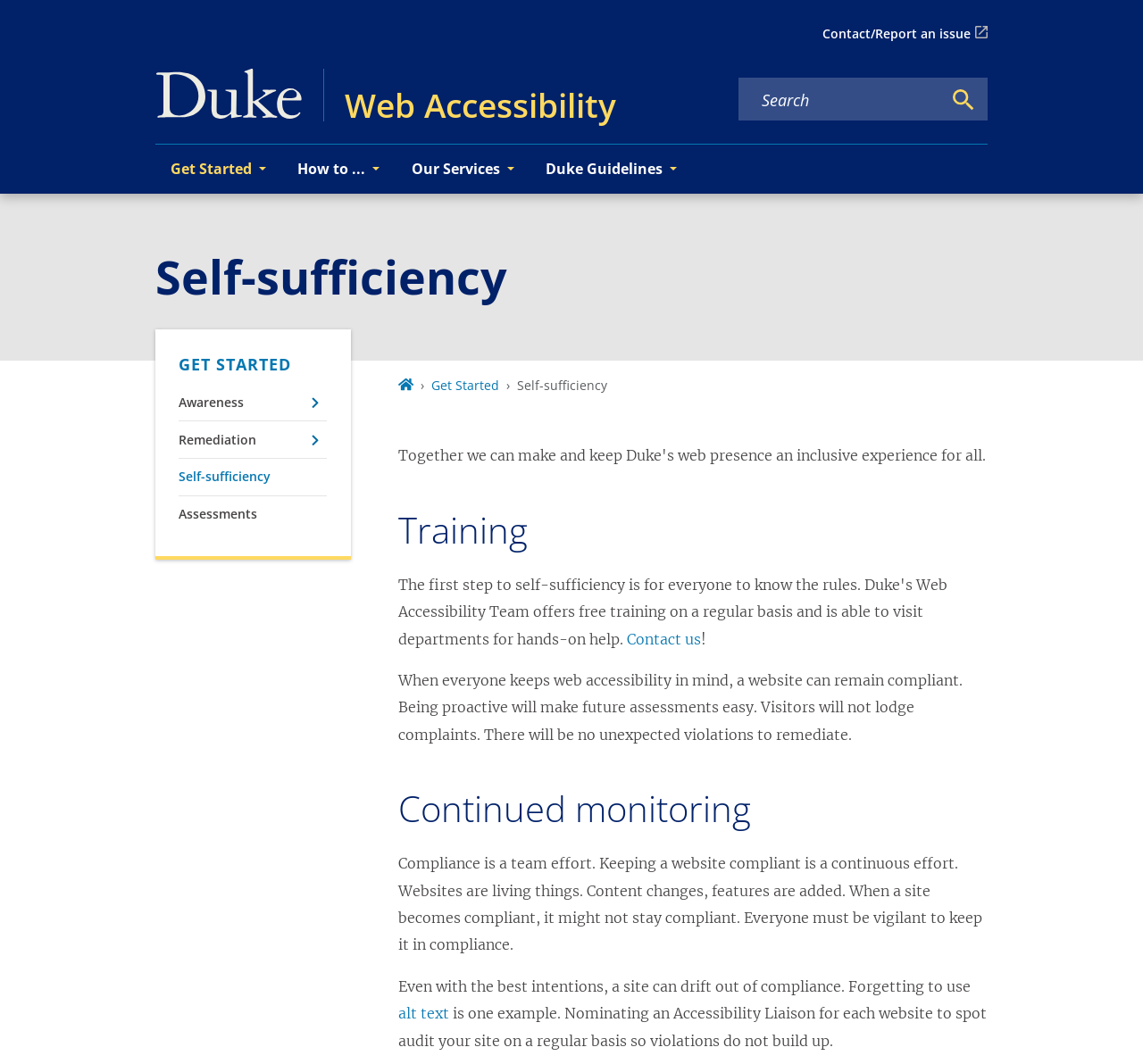Please determine the bounding box coordinates of the area that needs to be clicked to complete this task: 'Learn about self-sufficiency'. The coordinates must be four float numbers between 0 and 1, formatted as [left, top, right, bottom].

[0.156, 0.434, 0.286, 0.463]